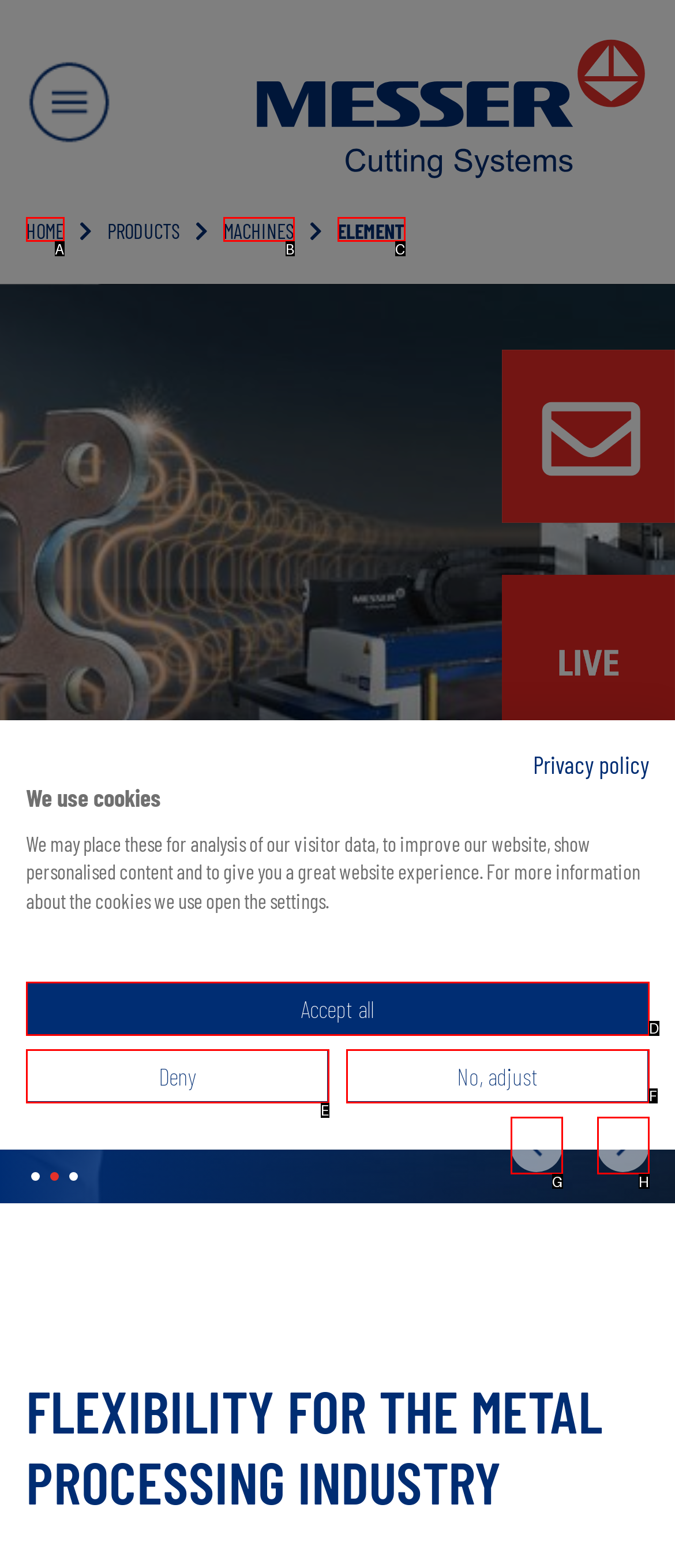From the given choices, determine which HTML element matches the description: Next. Reply with the appropriate letter.

H